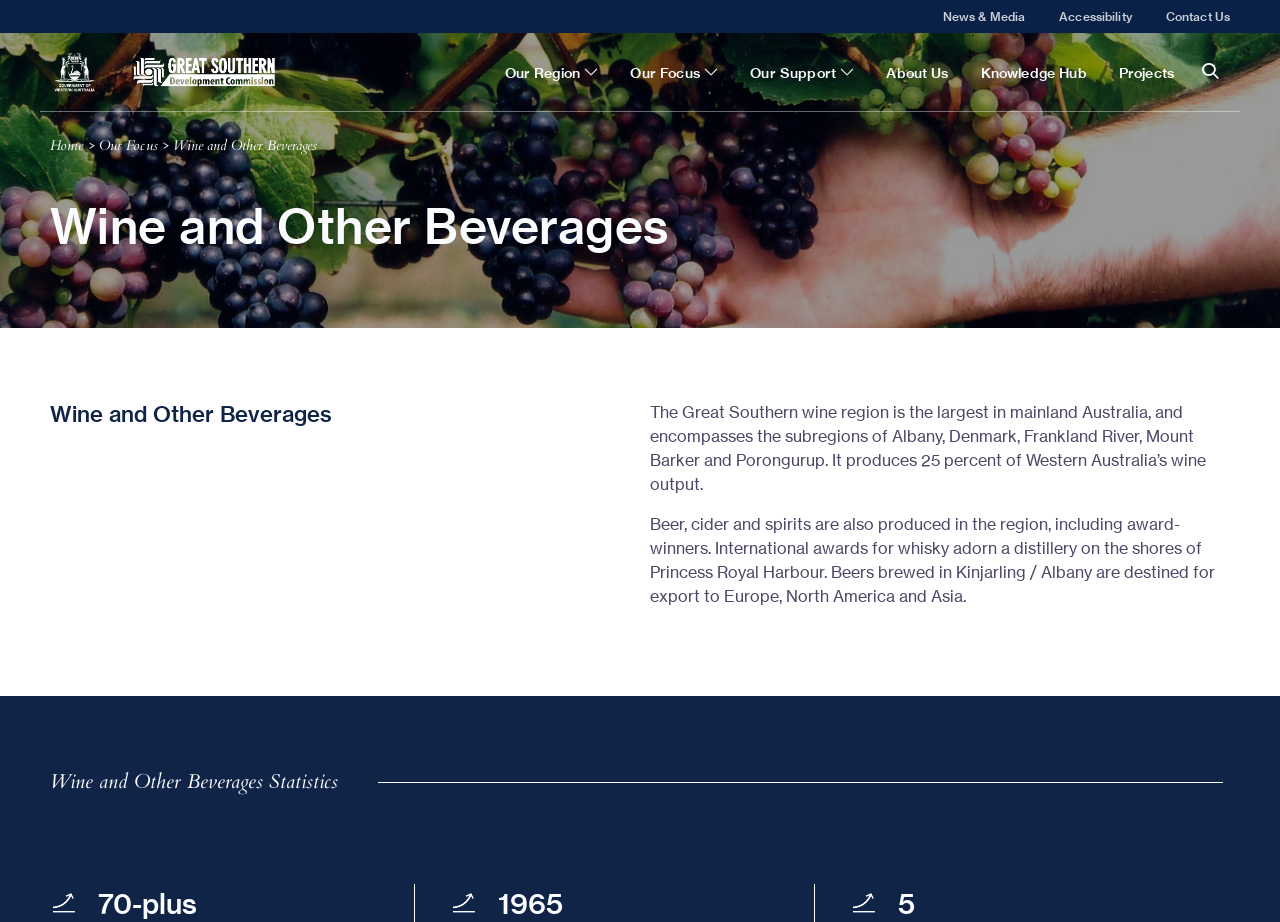Give a one-word or phrase response to the following question: What is the largest wine region in mainland Australia?

The Great Southern